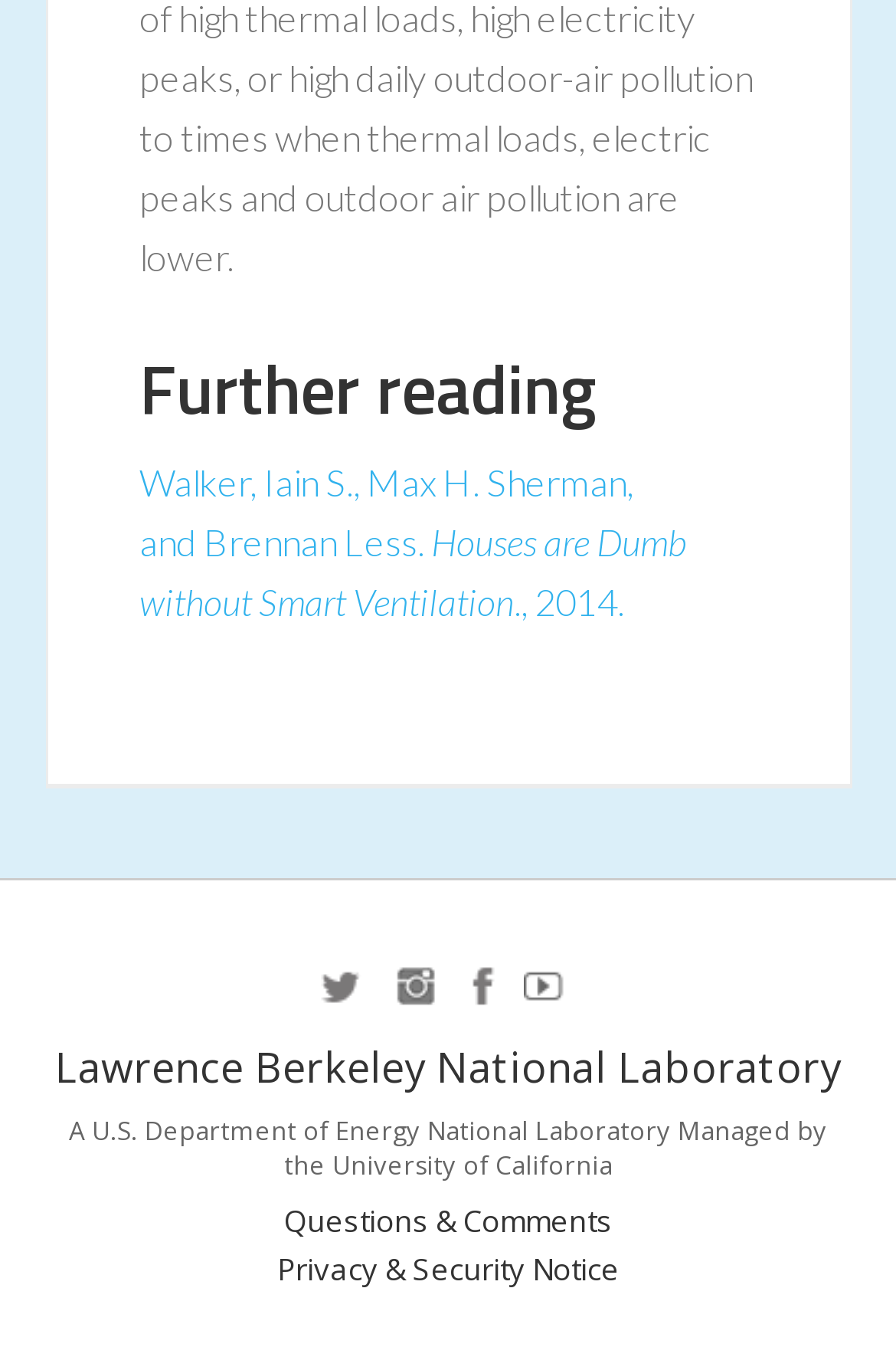Please provide the bounding box coordinate of the region that matches the element description: instagram. Coordinates should be in the format (top-left x, top-left y, bottom-right x, bottom-right y) and all values should be between 0 and 1.

[0.431, 0.699, 0.492, 0.751]